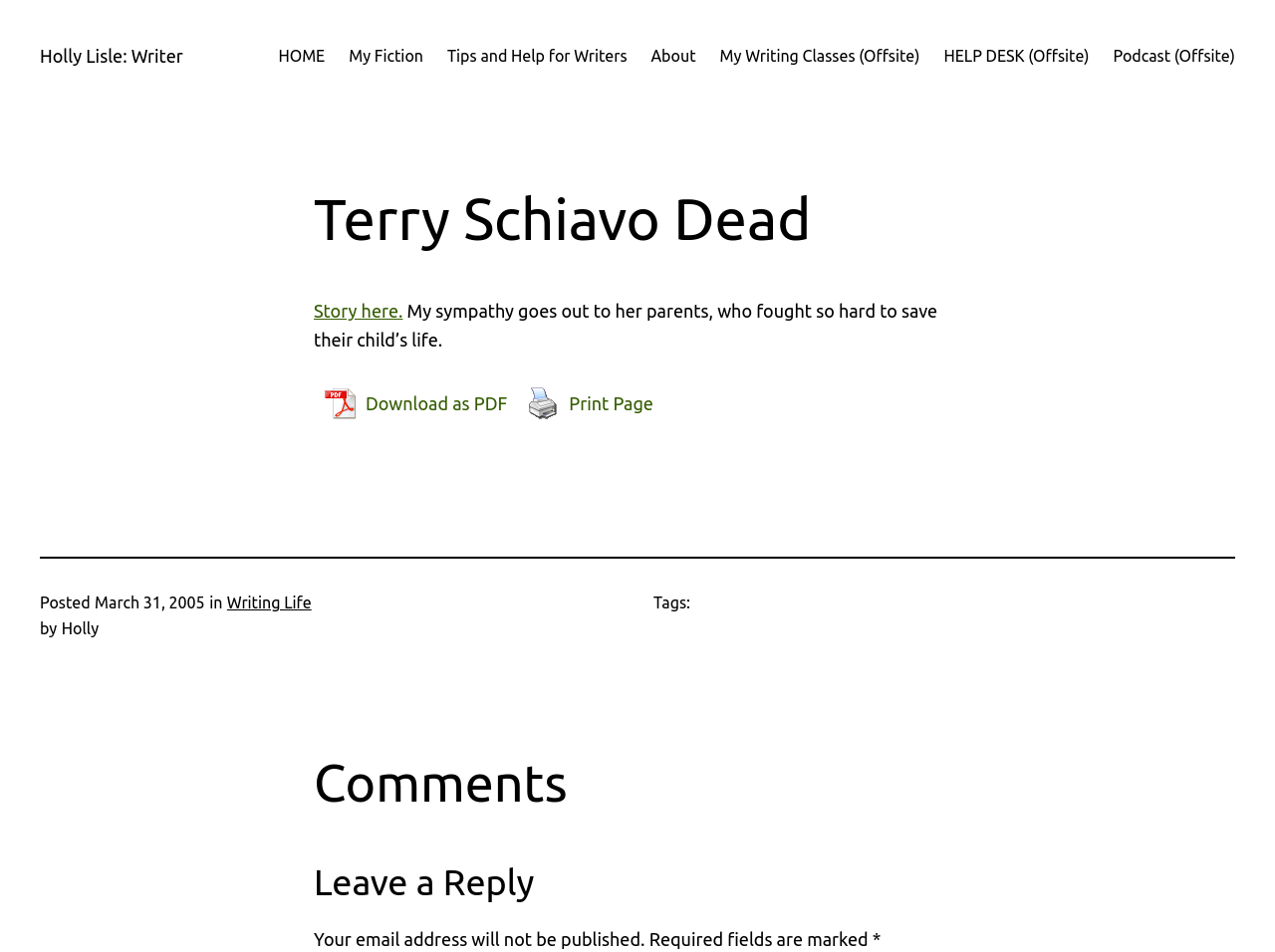Extract the top-level heading from the webpage and provide its text.

Terry Schiavo Dead